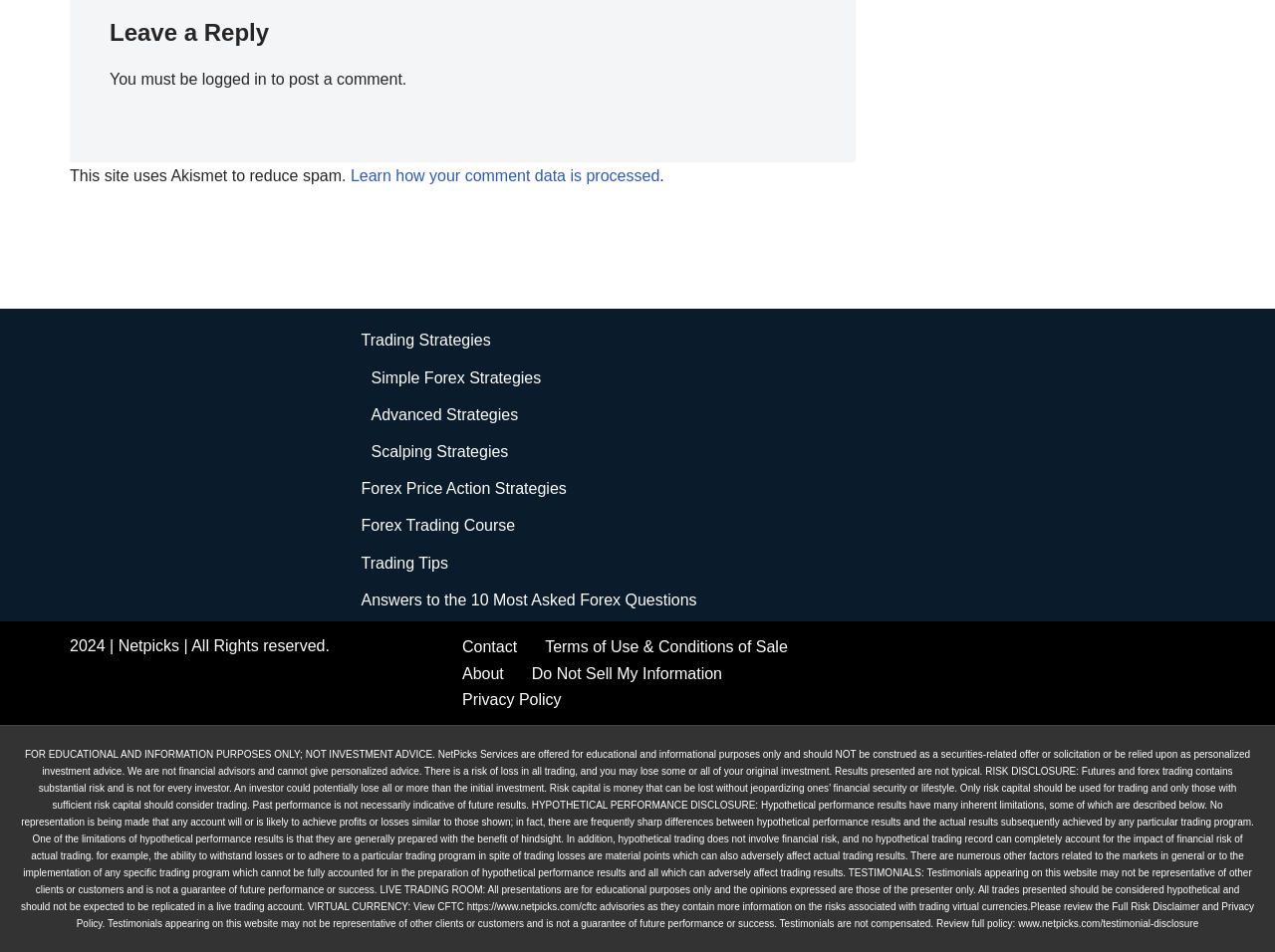Please specify the coordinates of the bounding box for the element that should be clicked to carry out this instruction: "Go to 'Trading Strategies'". The coordinates must be four float numbers between 0 and 1, formatted as [left, top, right, bottom].

[0.283, 0.349, 0.385, 0.367]